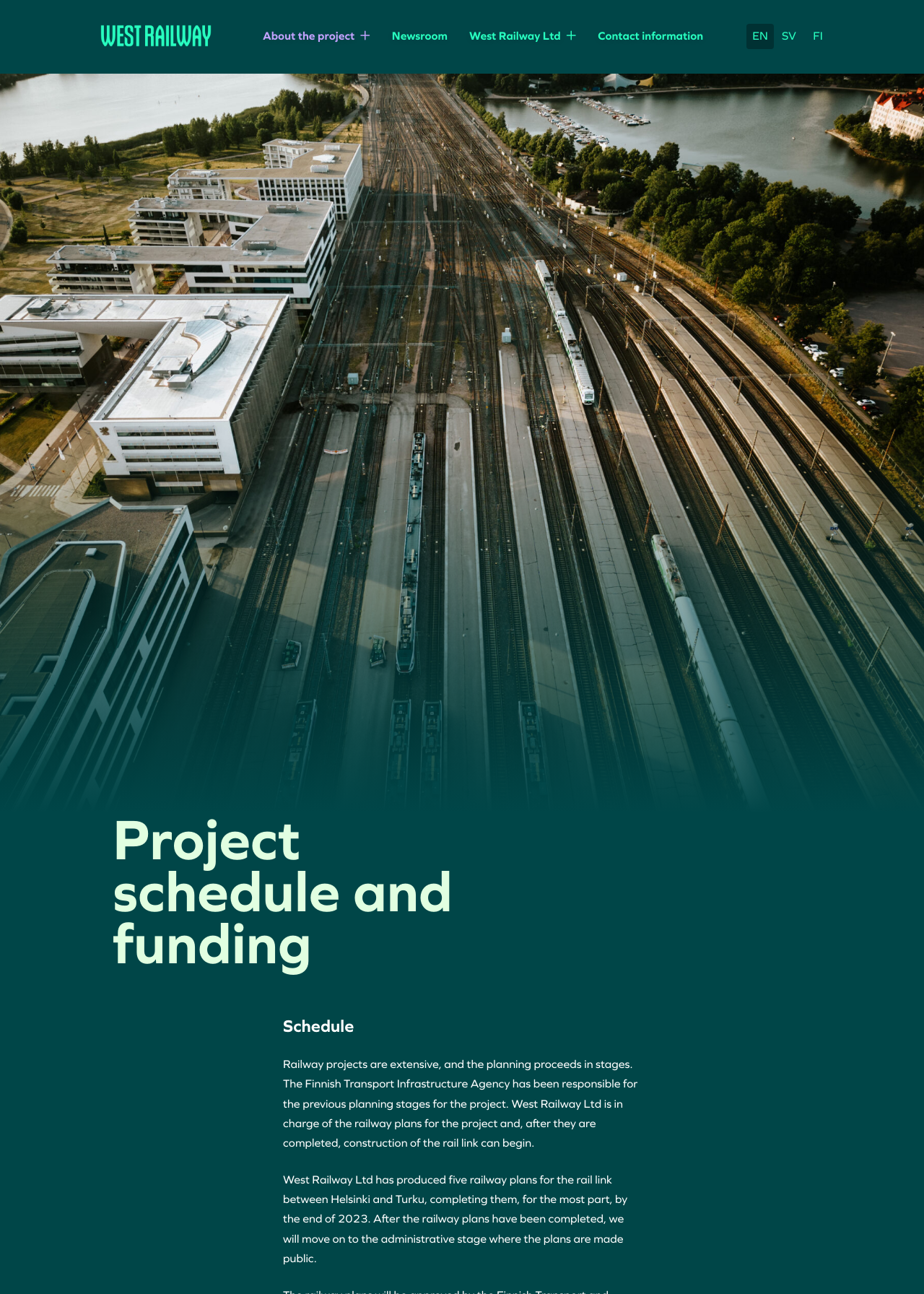How many railway plans have been produced by West Railway Ltd?
Using the details shown in the screenshot, provide a comprehensive answer to the question.

According to the webpage, 'West Railway Ltd has produced five railway plans for the rail link between Helsinki and Turku, completing them, for the most part, by the end of 2023.' This statement explicitly mentions the number of railway plans produced.